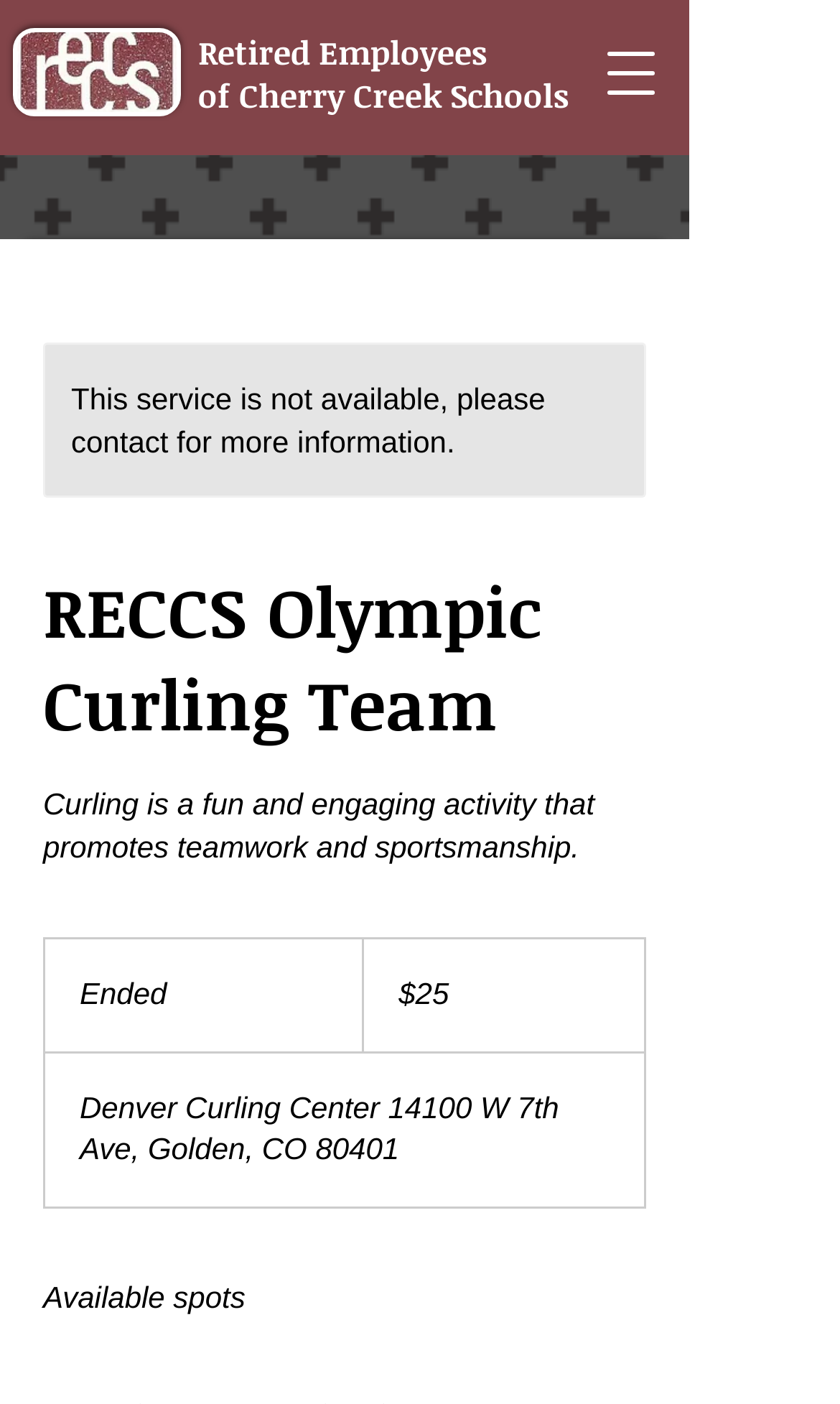Identify and generate the primary title of the webpage.

RECCS Olympic Curling Team